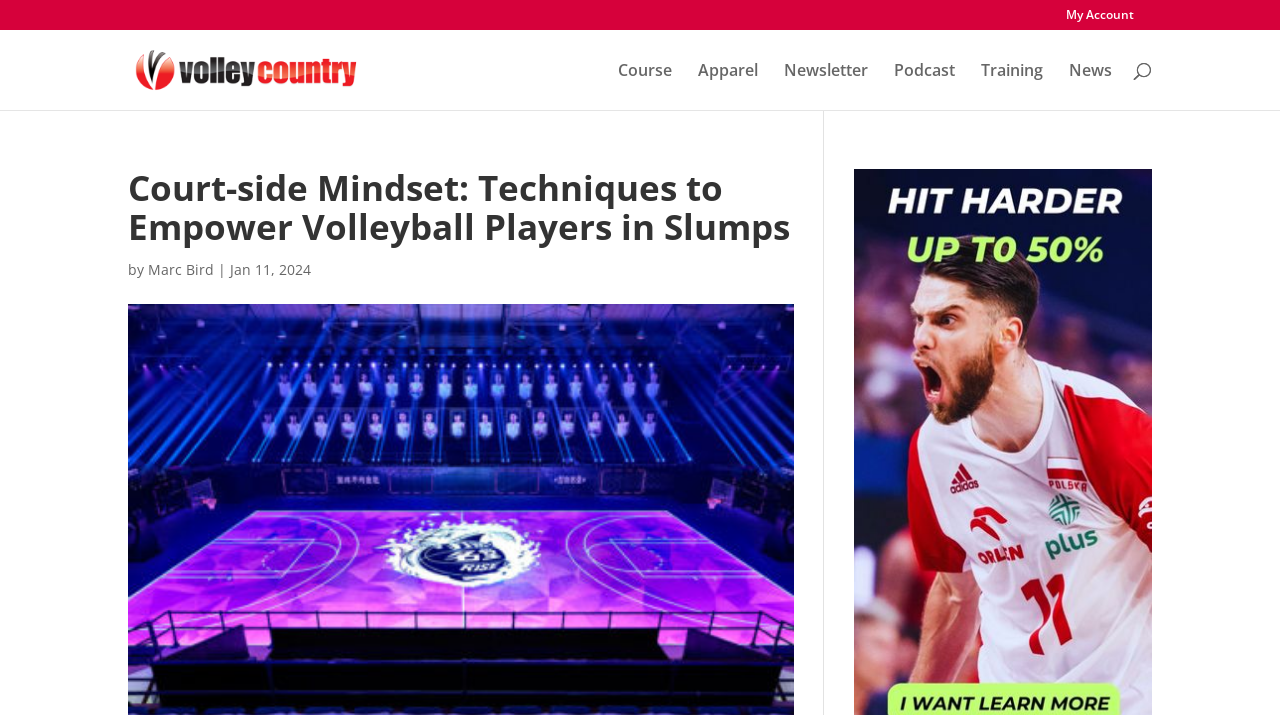Using the details from the image, please elaborate on the following question: How many navigation links are there?

I counted the number of links in the navigation menu, which are 'Course', 'Apparel', 'Newsletter', 'Podcast', 'Training', 'News', and 'My Account', totaling 7 links.